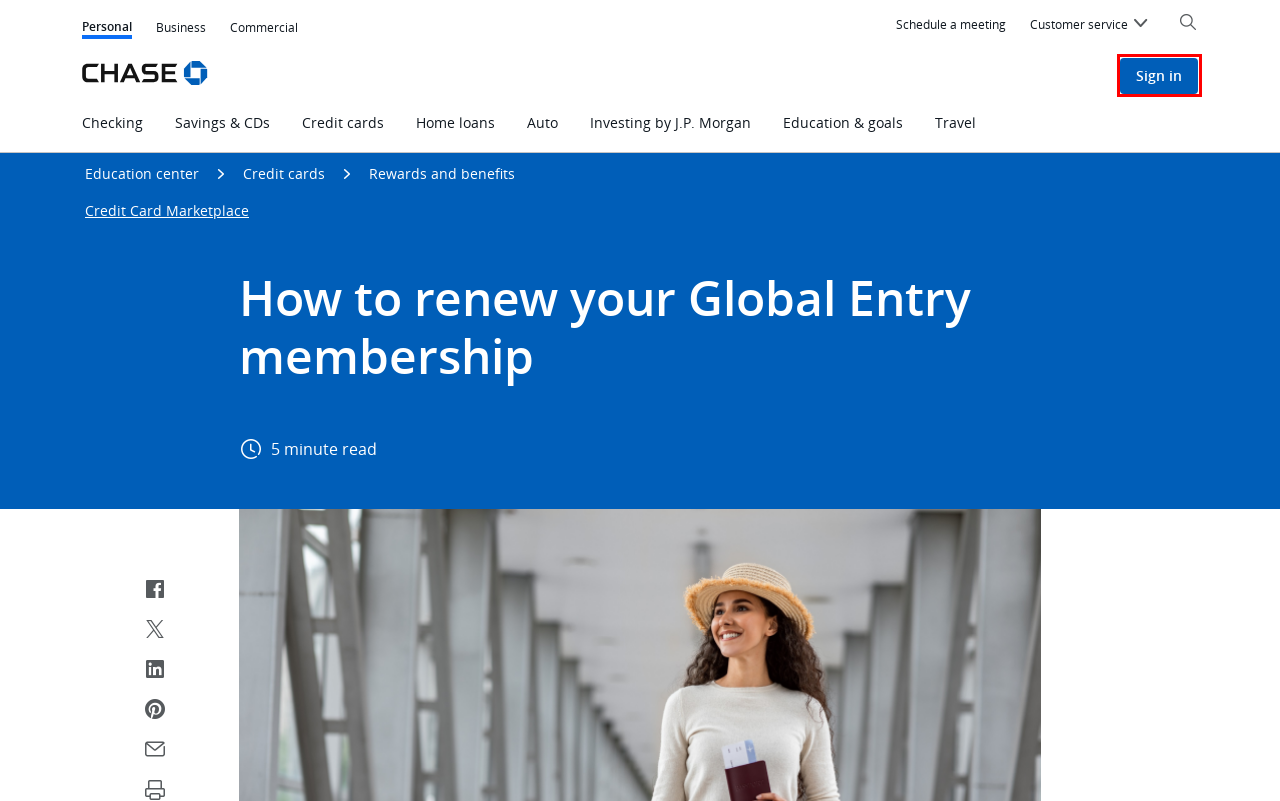View the screenshot of the webpage containing a red bounding box around a UI element. Select the most fitting webpage description for the new page shown after the element in the red bounding box is clicked. Here are the candidates:
A. Compare Cash Back Credit Cards | Chase
B. Chase Online
C. Credit Cards - Compare Credit Card Offers and Apply Online | Chase
D. MyCar
E. Credit Card, Mortgage, Banking, Auto | Chase Online | Chase.com
F. Compare Business Credit Cards | Chase
G. Find a J.P. Morgan Advisor by State | Wealth Management | Chase.com
H. Commercial Banking and Financial Solutions | J.P. Morgan Chase

B